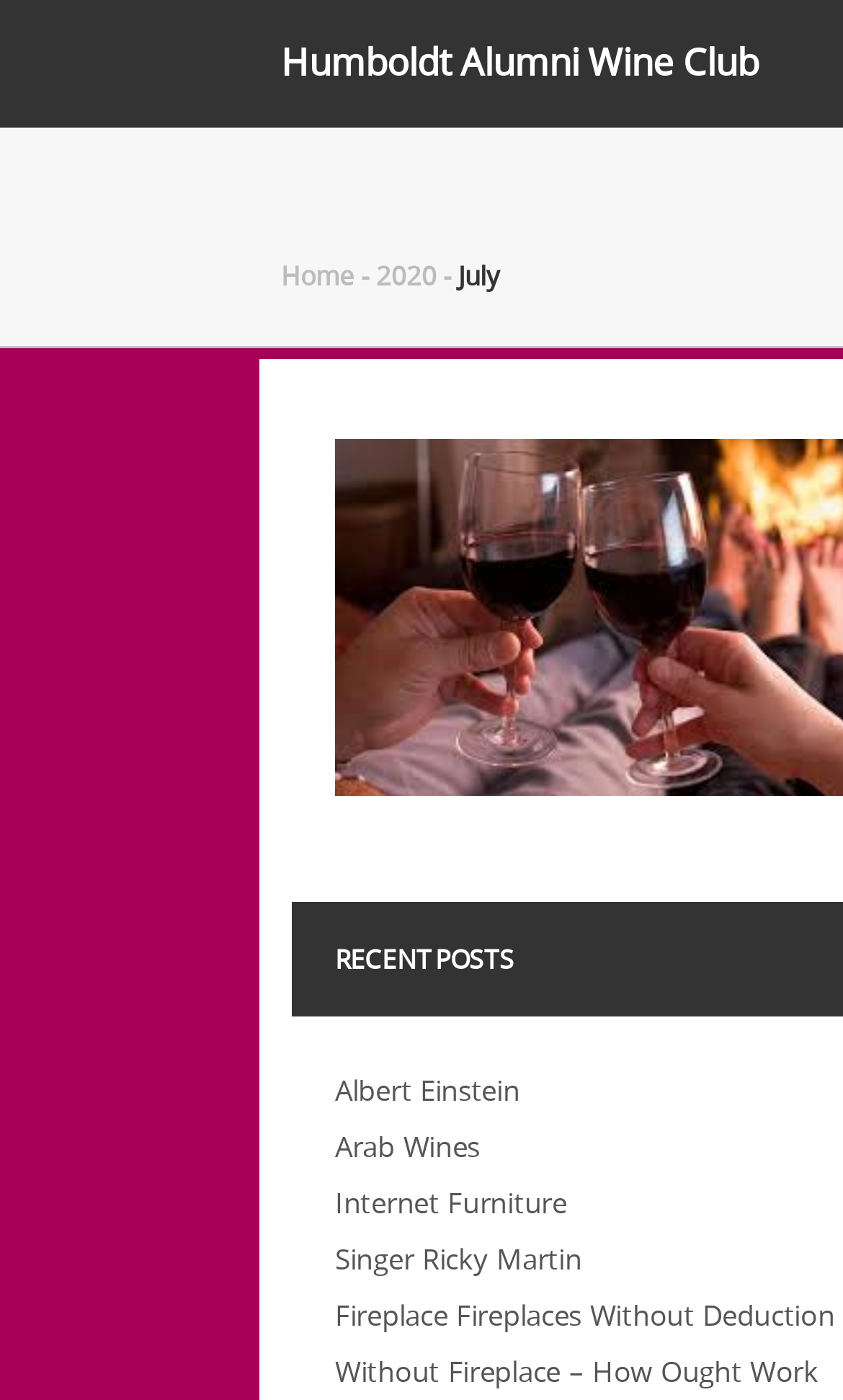Can you specify the bounding box coordinates for the region that should be clicked to fulfill this instruction: "go to Humboldt Alumni Wine Club homepage".

[0.333, 0.026, 0.9, 0.062]